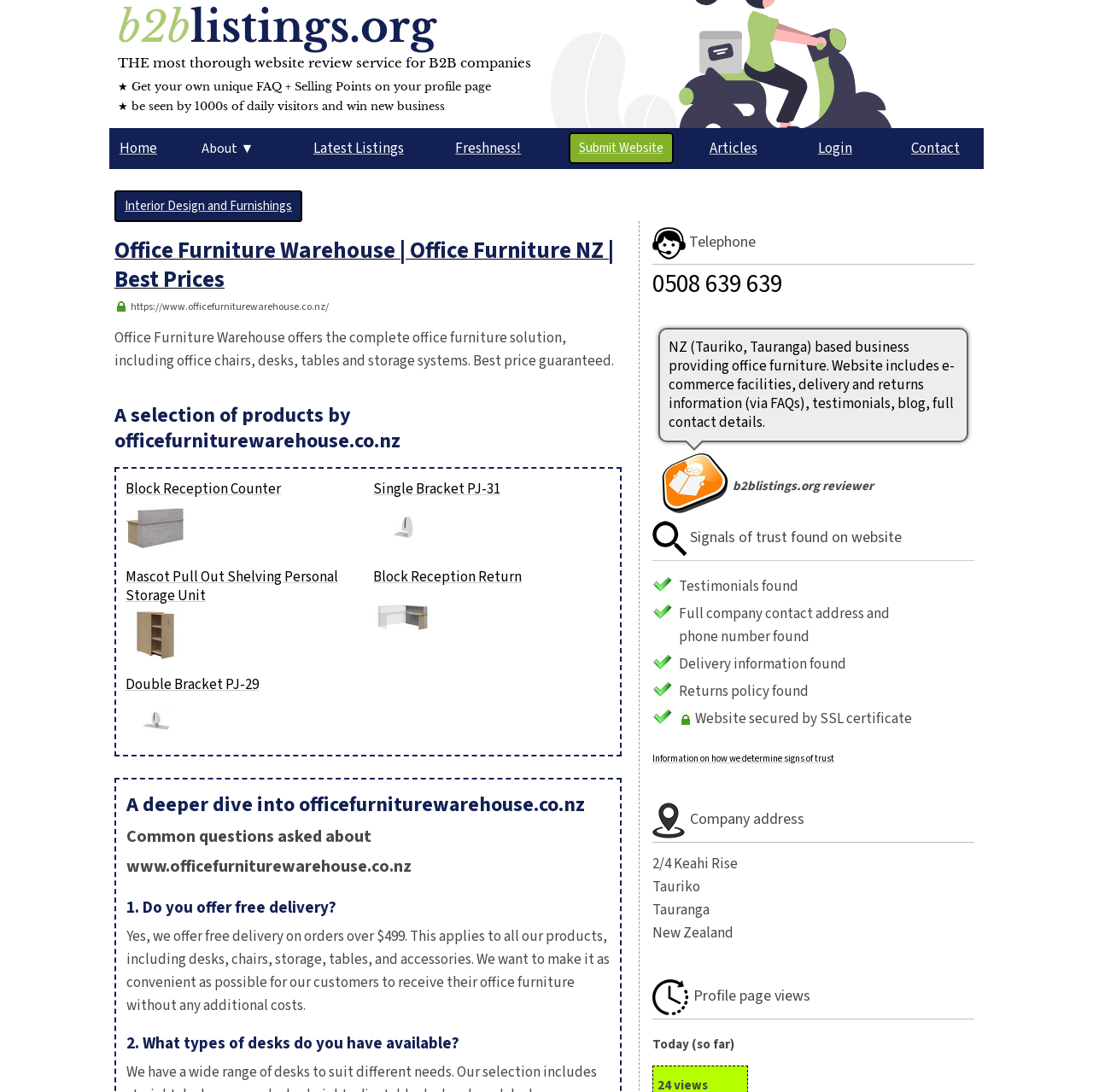Provide a short answer using a single word or phrase for the following question: 
Is the website secured by an SSL certificate?

Yes